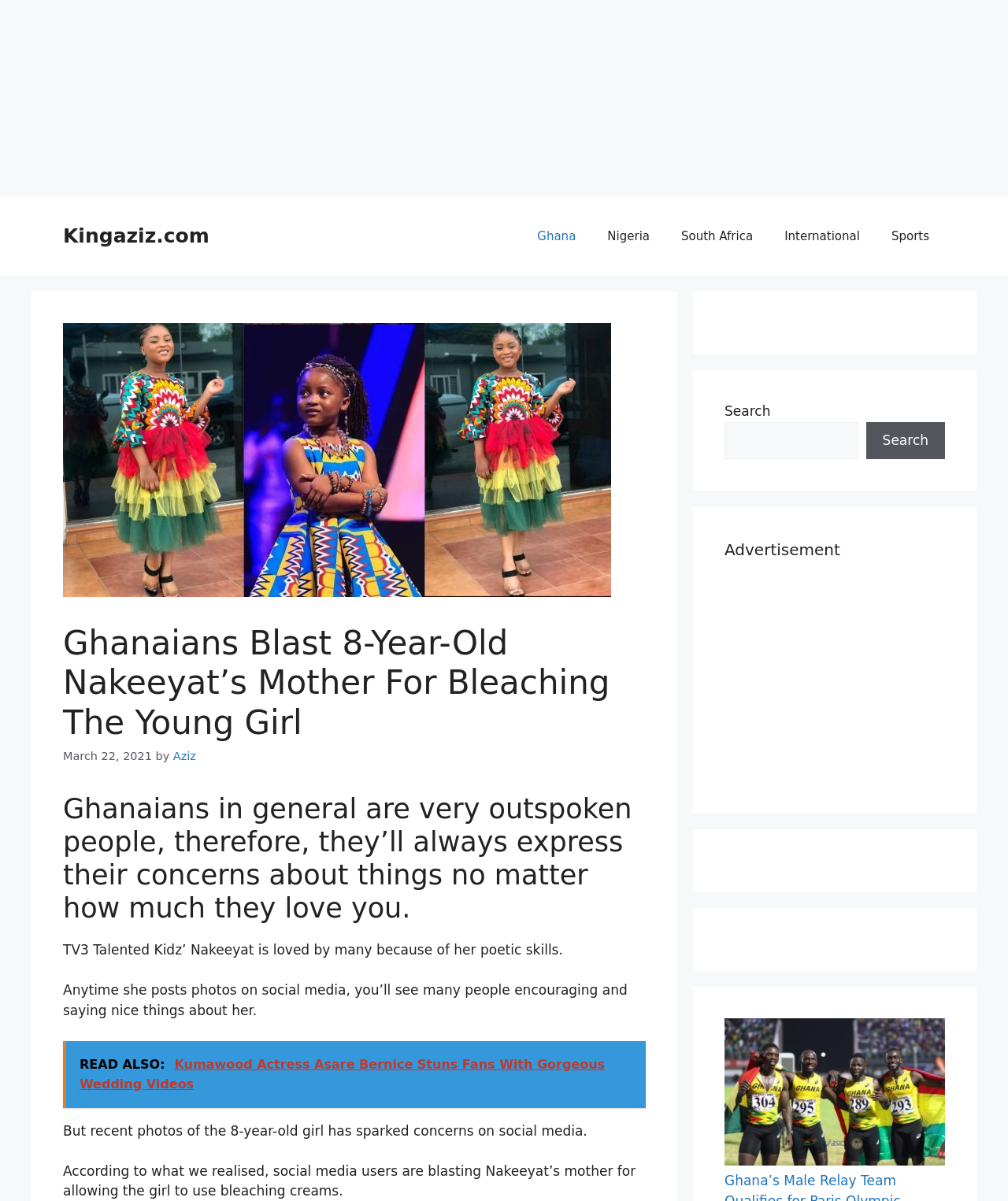What is the date of the article?
Look at the webpage screenshot and answer the question with a detailed explanation.

I found the answer by reading the text content of the webpage, specifically the time element which displays the date of the article as 'March 22, 2021'.